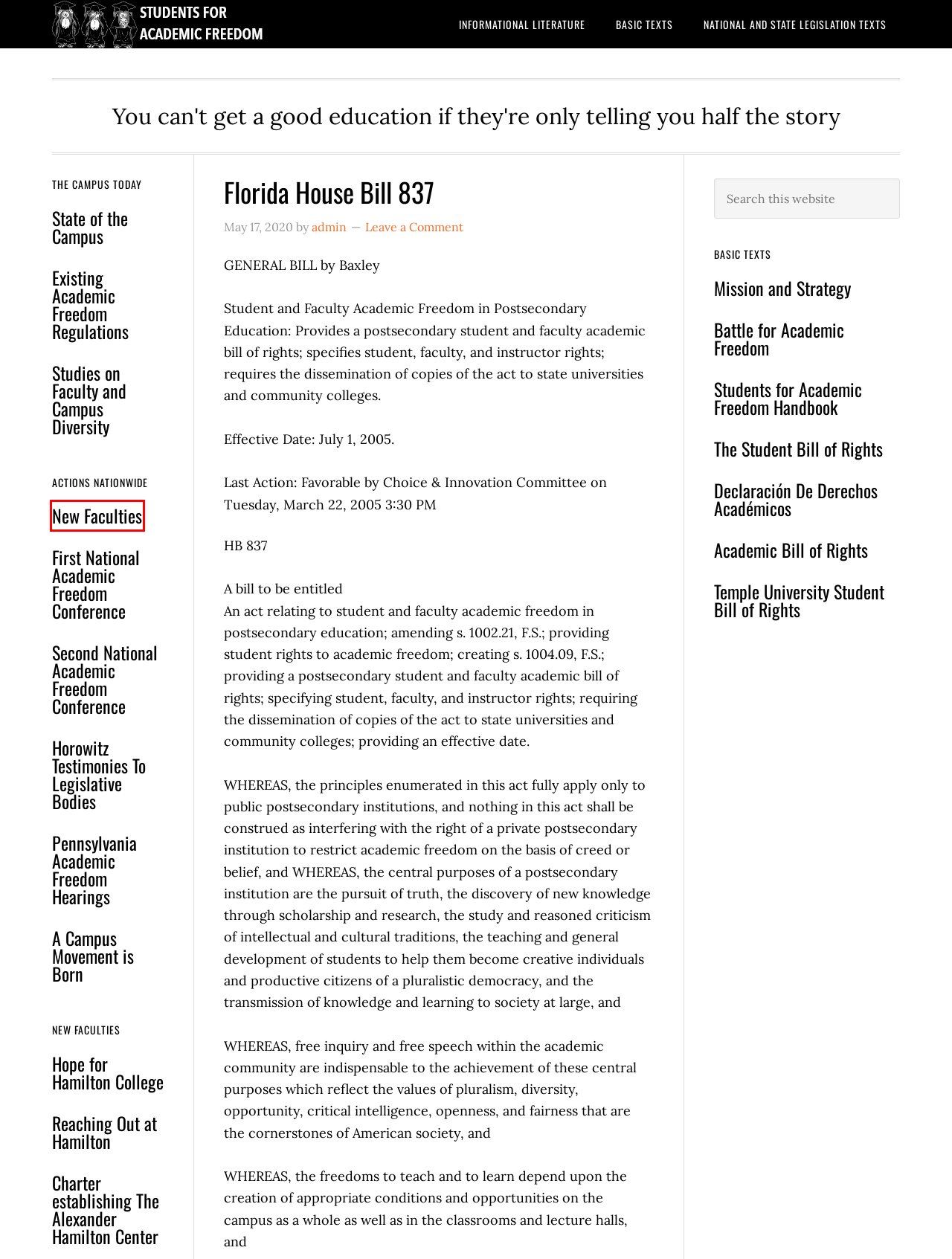You are provided with a screenshot of a webpage where a red rectangle bounding box surrounds an element. Choose the description that best matches the new webpage after clicking the element in the red bounding box. Here are the choices:
A. Reaching Out at Hamilton
B. Mission and Strategy
C. State of the Campus
D. A Campus Movement is Born
E. New Faculties
F. The Student Bill of Rights
G. Second National Academic Freedom Conference
H. Pennsylvania Academic Freedom Hearings

E